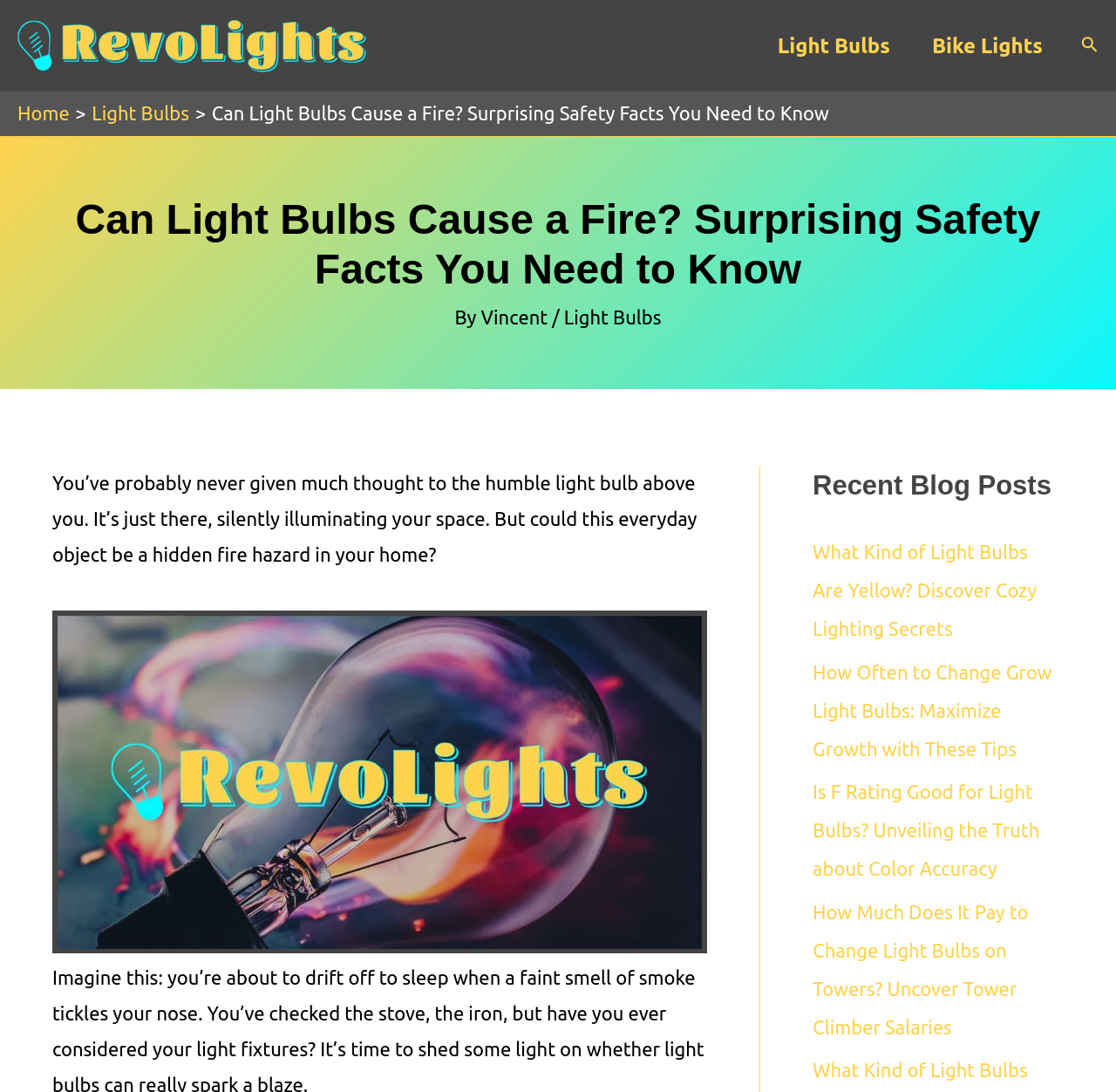Please provide the bounding box coordinates for the UI element as described: "Light Bulbs". The coordinates must be four floats between 0 and 1, represented as [left, top, right, bottom].

[0.505, 0.28, 0.593, 0.3]